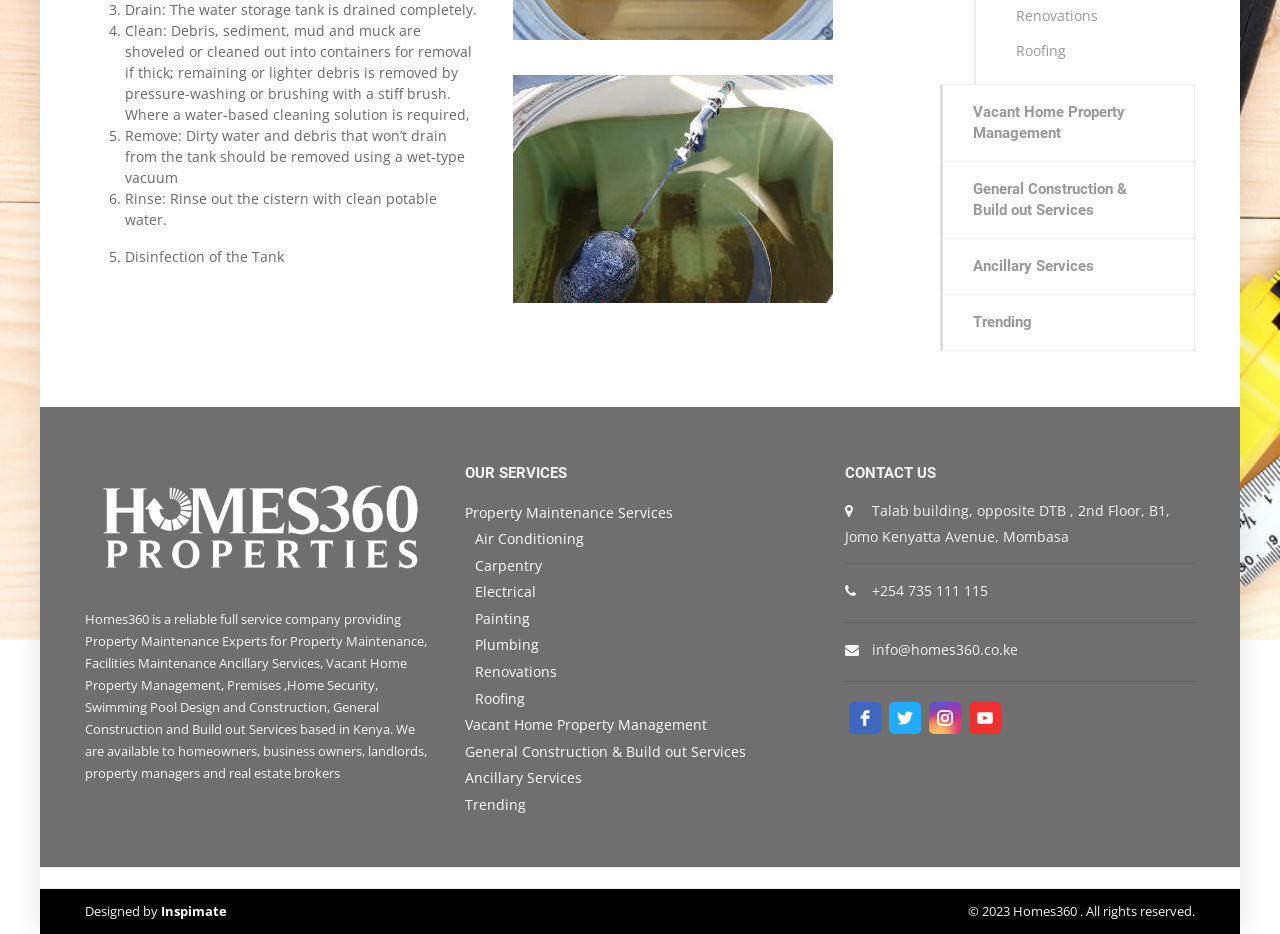Using the element description: "Vacant Home Property Management", determine the bounding box coordinates for the specified UI element. The coordinates should be four float numbers between 0 and 1, [left, top, right, bottom].

[0.363, 0.766, 0.552, 0.786]